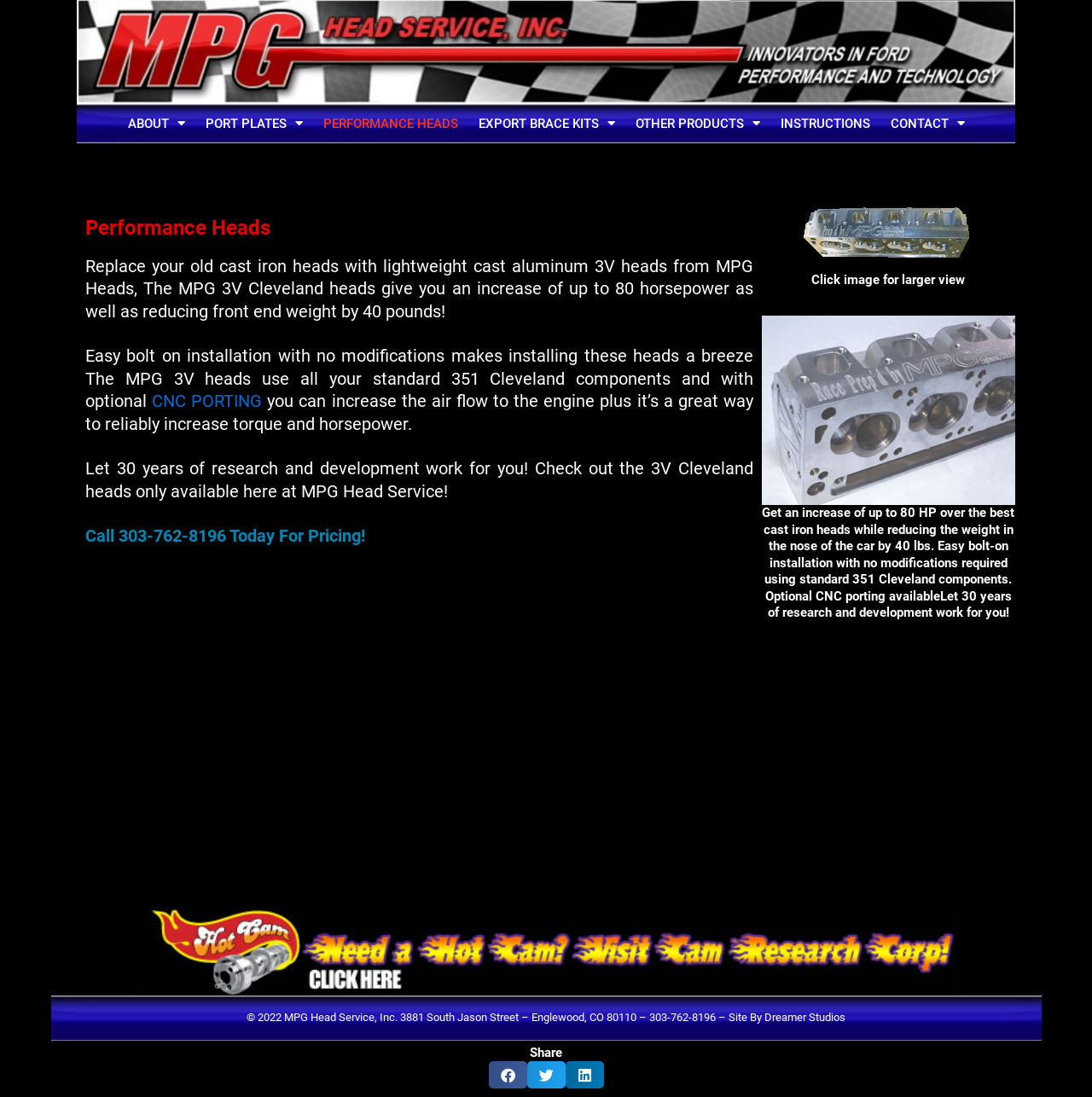Indicate the bounding box coordinates of the element that needs to be clicked to satisfy the following instruction: "Click ABOUT Menu Toggle". The coordinates should be four float numbers between 0 and 1, i.e., [left, top, right, bottom].

[0.107, 0.095, 0.179, 0.13]